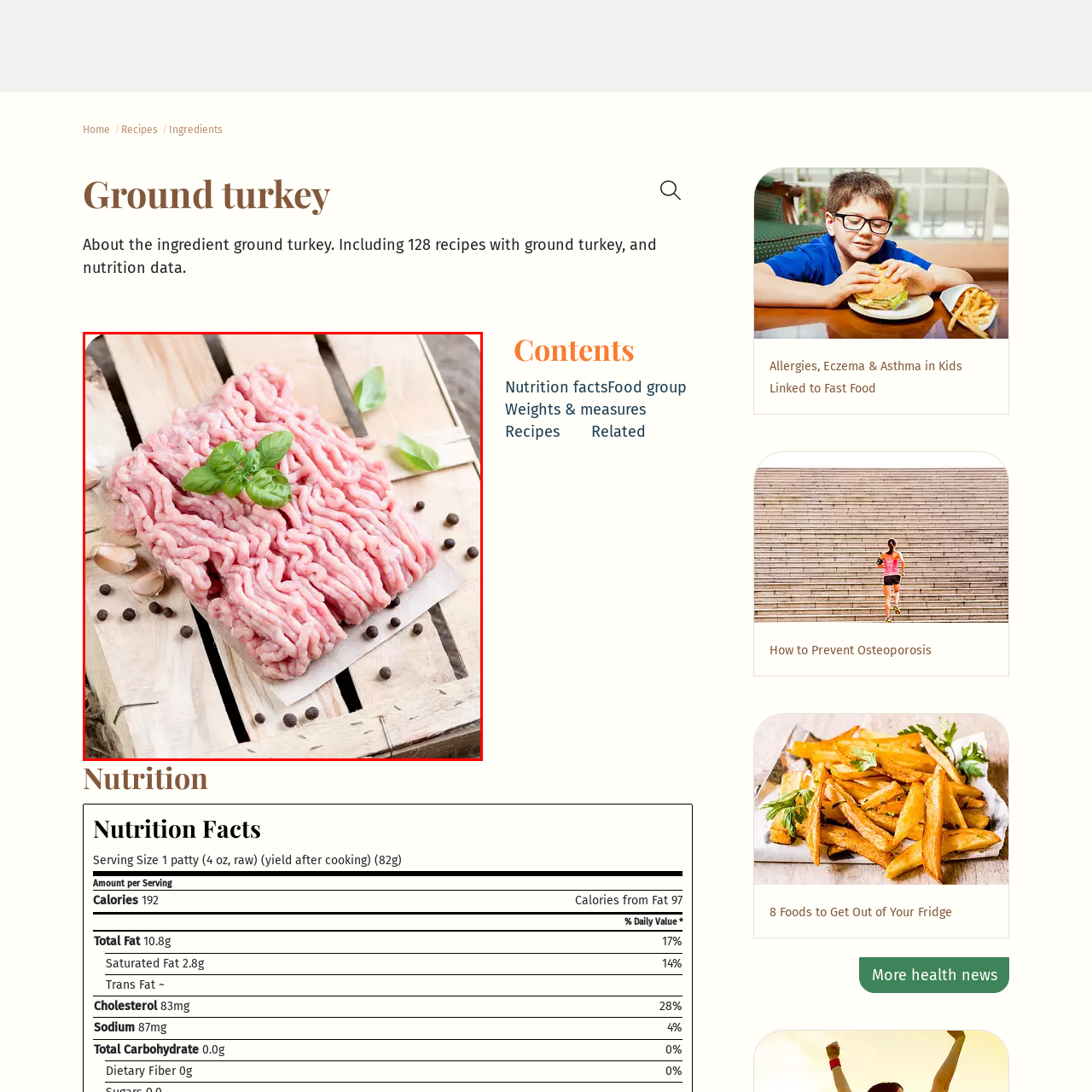What is placed nearby the ground turkey?
Please interpret the image highlighted by the red bounding box and offer a detailed explanation based on what you observe visually.

According to the caption, 'a couple of garlic cloves positioned nearby' and 'a sprig of vibrant green basil' are placed adjacent to the ground turkey, implying that these ingredients are meant to be used in conjunction with the turkey in a recipe.